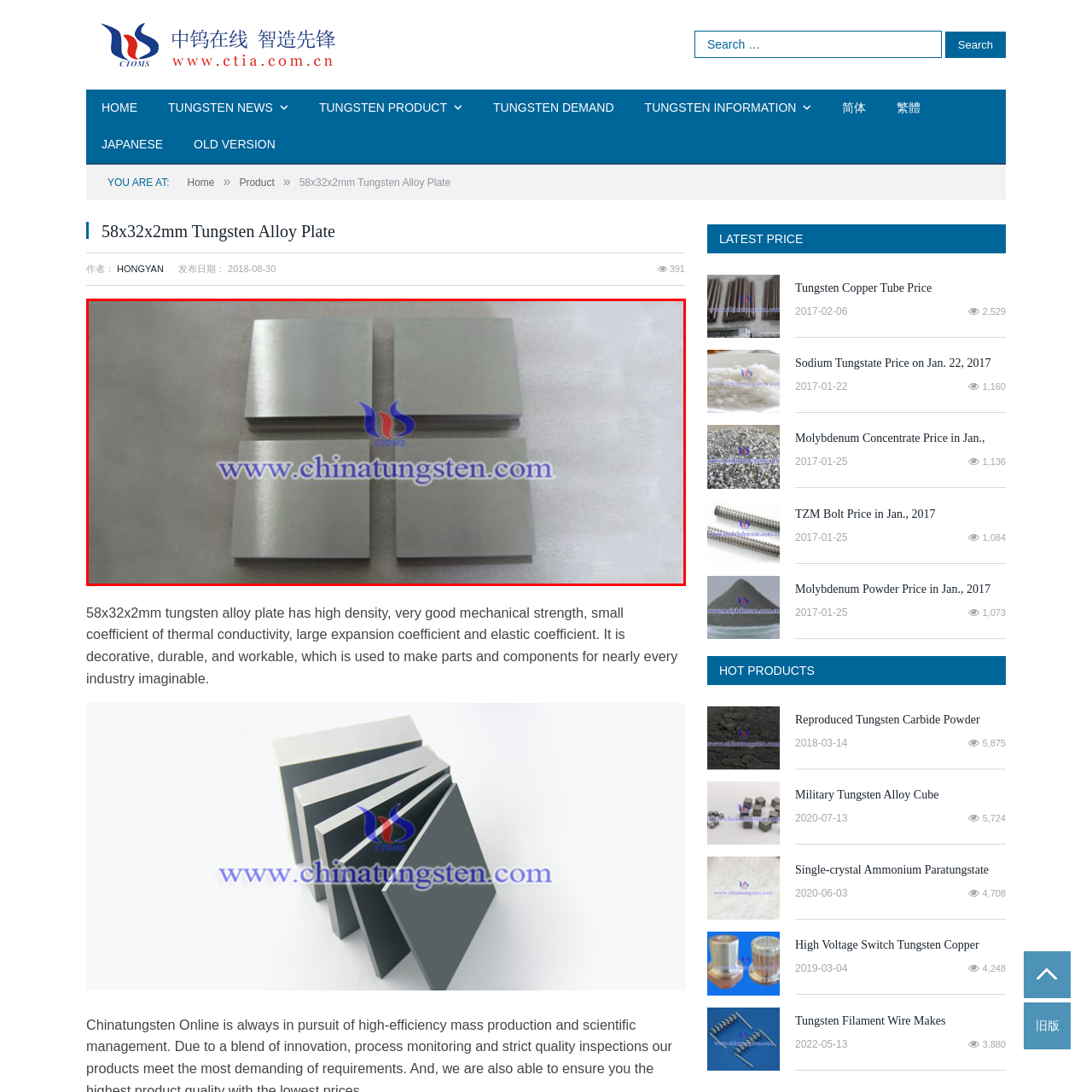What is a notable property of the tungsten alloy plate?
Pay attention to the image surrounded by the red bounding box and respond to the question with a detailed answer.

The accompanying text on the webpage notes that the 58x32x2mm tungsten alloy plate has a small coefficient of thermal conductivity, which is a notable property of the material, contributing to its functional versatility across different sectors.